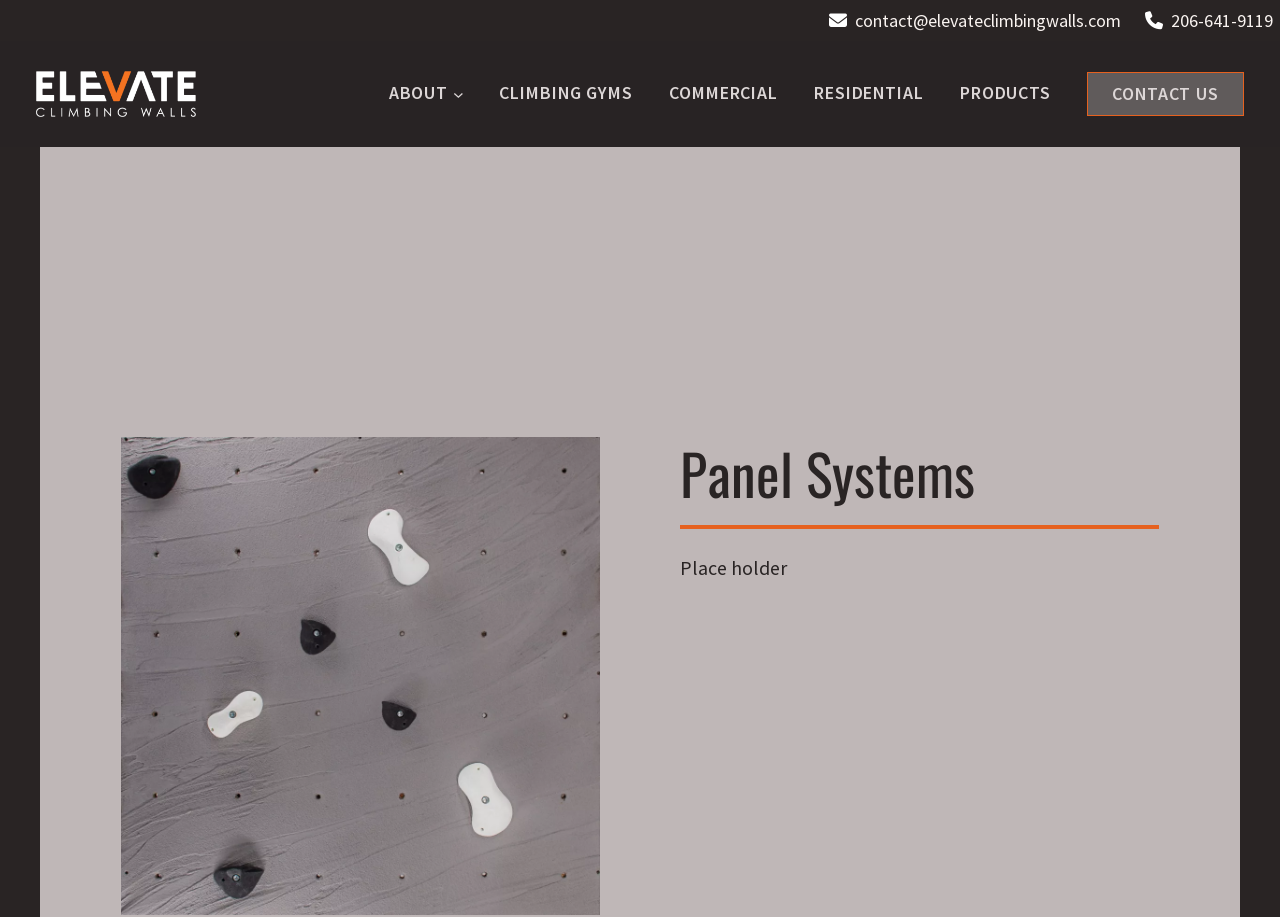What is the company's email address?
Please craft a detailed and exhaustive response to the question.

I found the email address by looking at the top-right corner of the webpage, where there is a link with an envelope icon and the text 'contact@elevateclimbingwalls.com'.